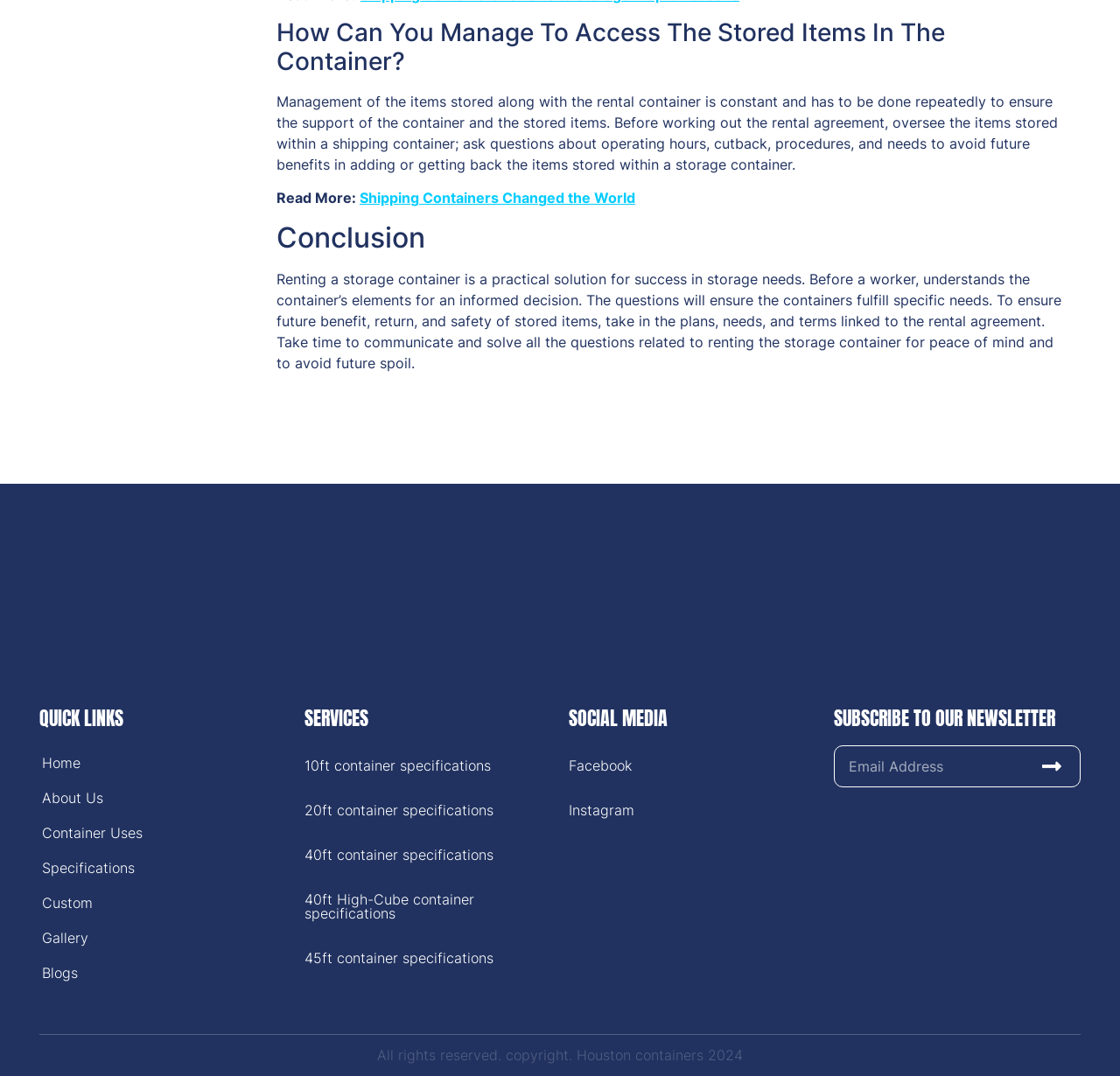What is required to subscribe to the newsletter?
Respond to the question with a single word or phrase according to the image.

Email Address